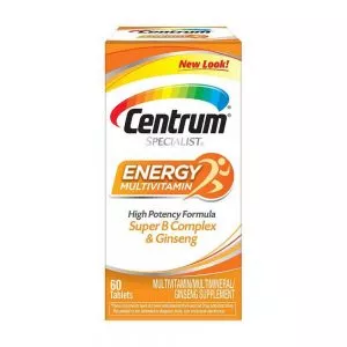How many tablets are in the package?
Based on the image, answer the question with a single word or brief phrase.

60